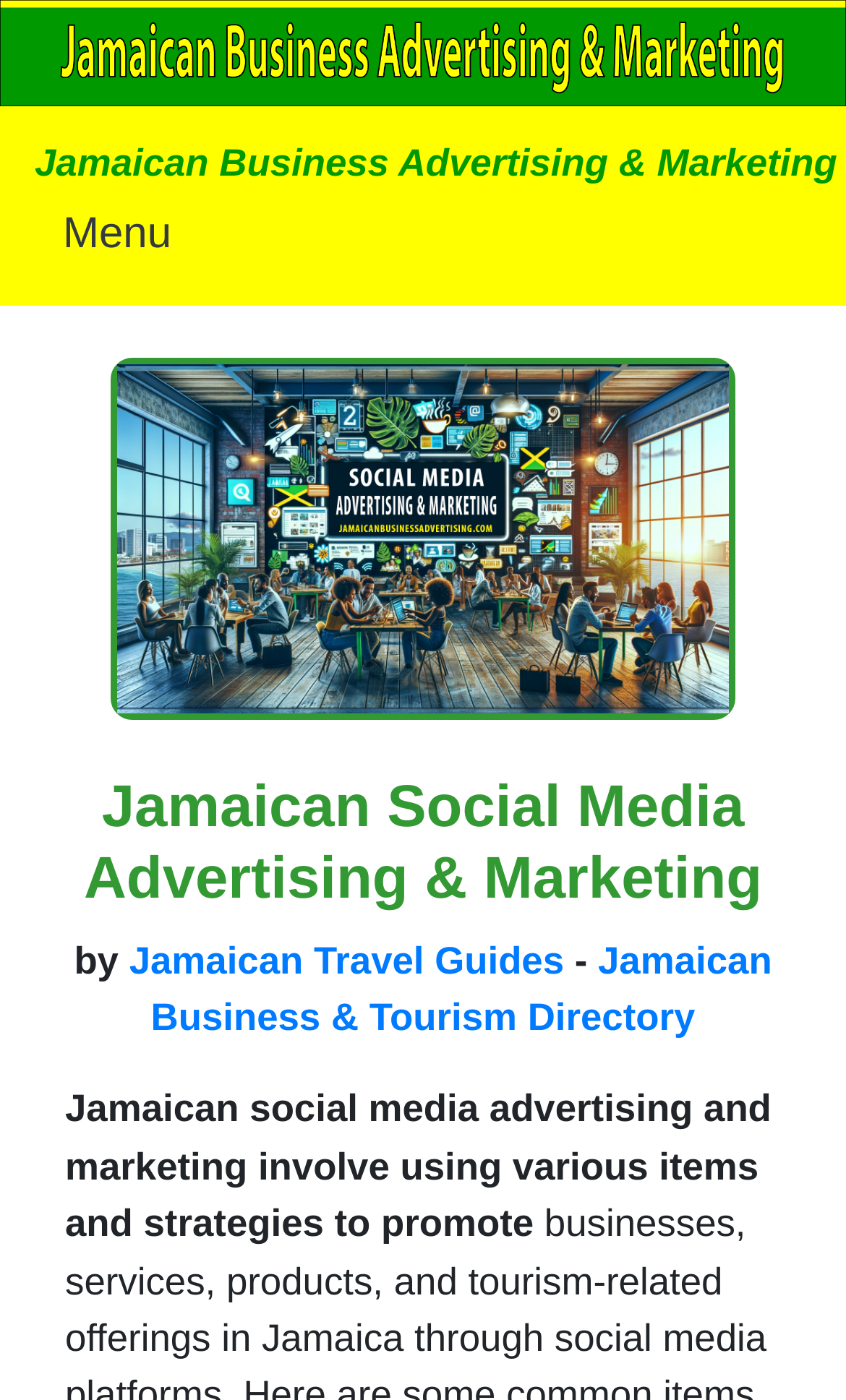Provide a thorough description of this webpage.

The webpage is about Jamaican social media advertising and marketing tools developed by the Jamaican Business & Tourism Directory. At the top of the page, there is a logo image of "Jamaican Business Advertising & Marketing" taking up the full width of the page. Below the logo, there is a link with the same text, followed by a toggle navigation button with a "Menu" label.

On the top-right side of the page, there is a larger image related to social media advertising and marketing, spanning about three-quarters of the page width. Below this image, there is a heading that reads "Jamaican Social Media Advertising & Marketing" in a prominent font size.

Under the heading, there is a phrase "by Jamaican Travel Guides - Jamaican Business & Tourism Directory" with links to the latter two entities. The text "Jamaican social media advertising and marketing involve using various items and strategies to promote" is displayed below, taking up about three-quarters of the page width.